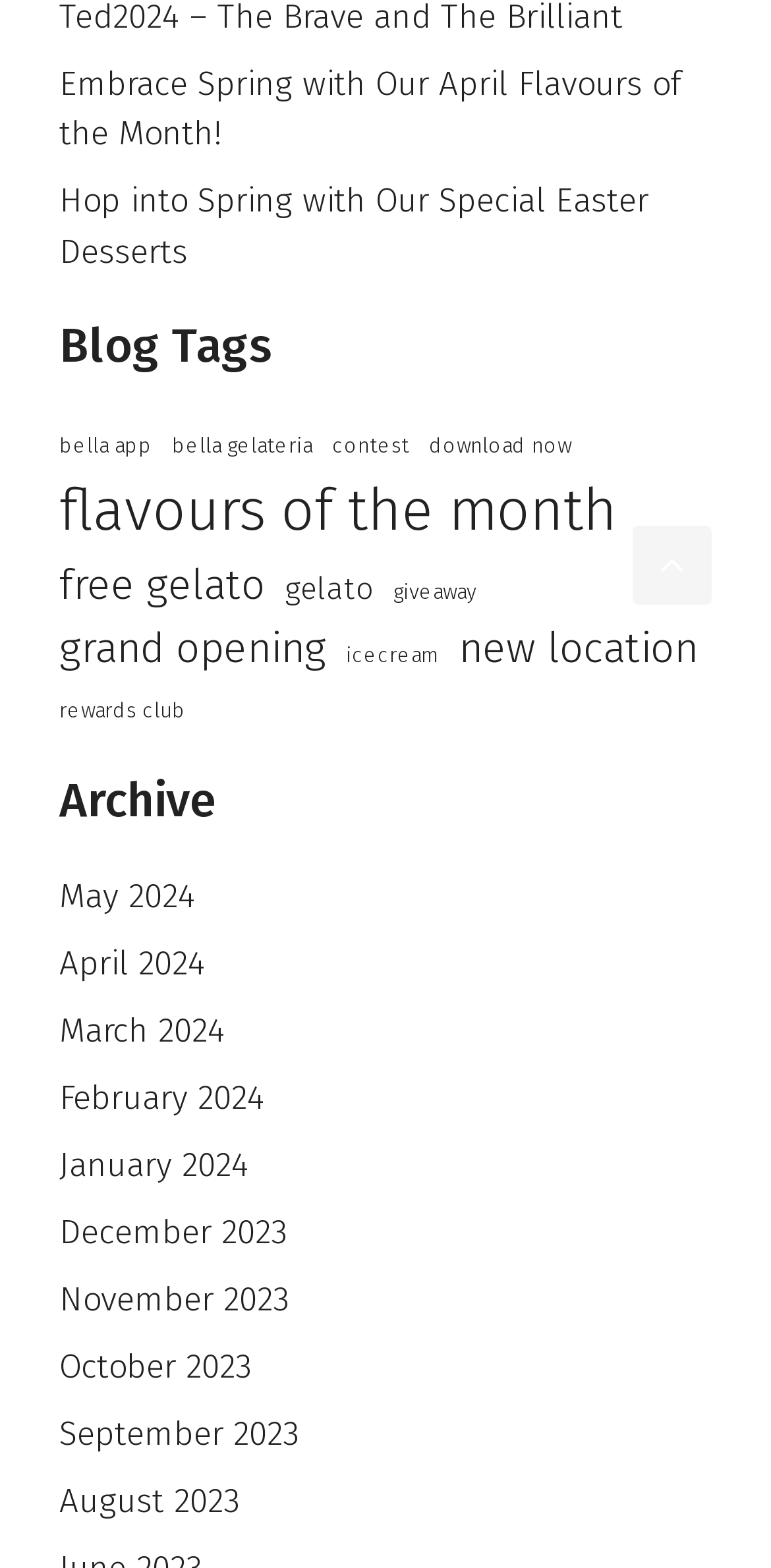Identify the bounding box coordinates of the part that should be clicked to carry out this instruction: "Read blog posts tagged with gelato".

[0.369, 0.361, 0.485, 0.391]